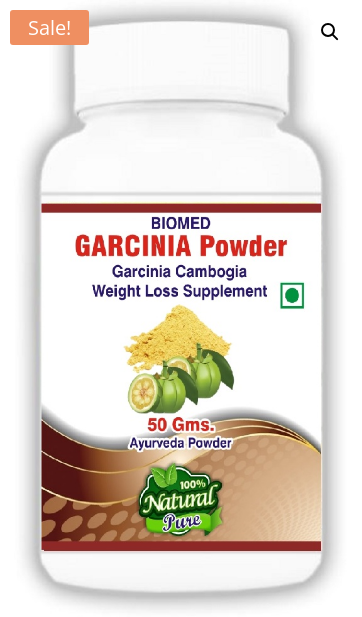Provide a brief response to the question using a single word or phrase: 
What is the purpose of the 'Sale!' tag?

Promotional offer